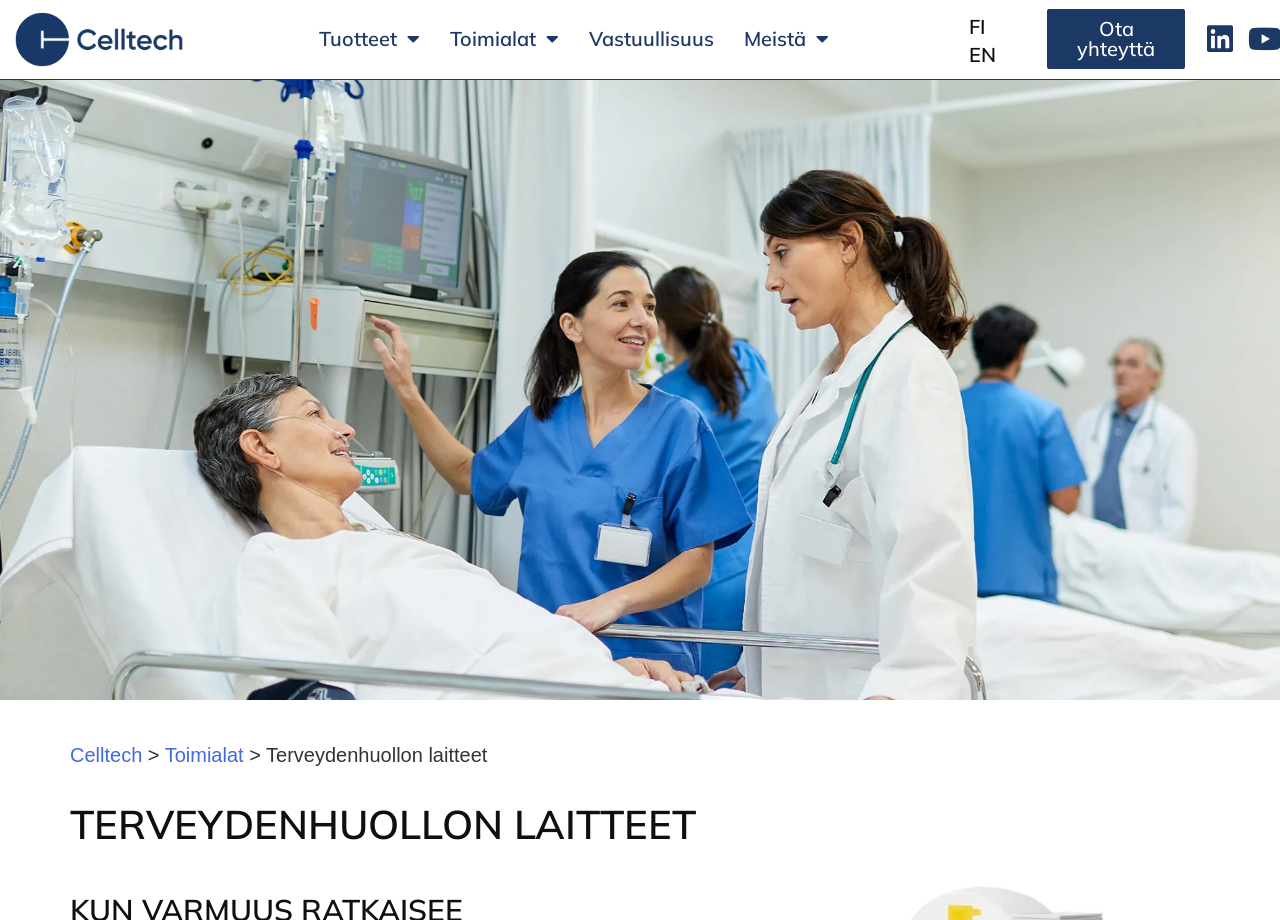Is there a contact link?
Please give a detailed and elaborate answer to the question.

Yes, there is a contact link, 'Ota yhteyttä', which can be found in the bottom-right corner of the webpage.